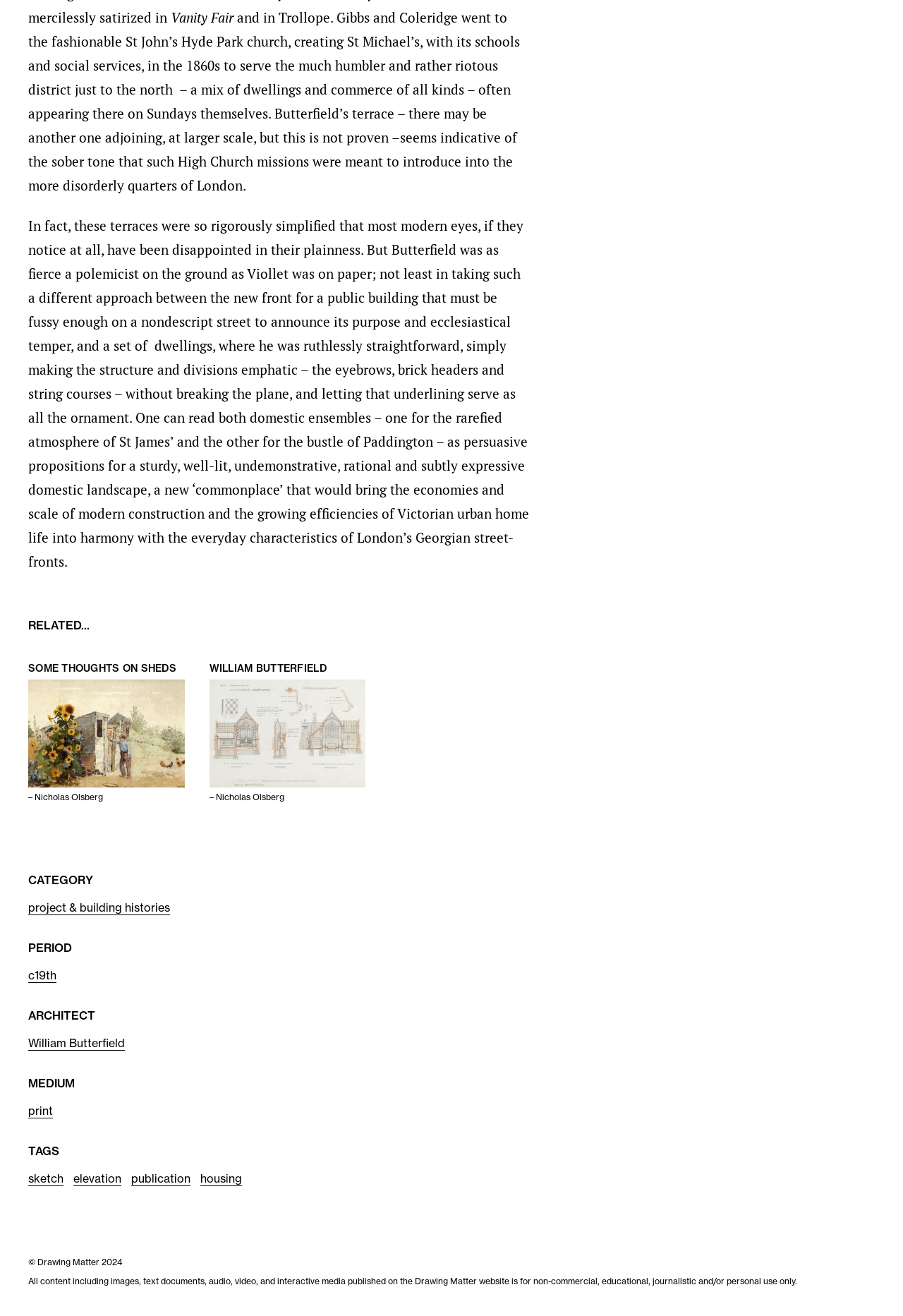What is the tone of the High Church missions?
Please provide a comprehensive and detailed answer to the question.

The question asks for the tone of the High Church missions. By reading the text, we can find the sentence '...such High Church missions were meant to introduce into the more disorderly quarters of London.' which describes the tone of the High Church missions as sober.